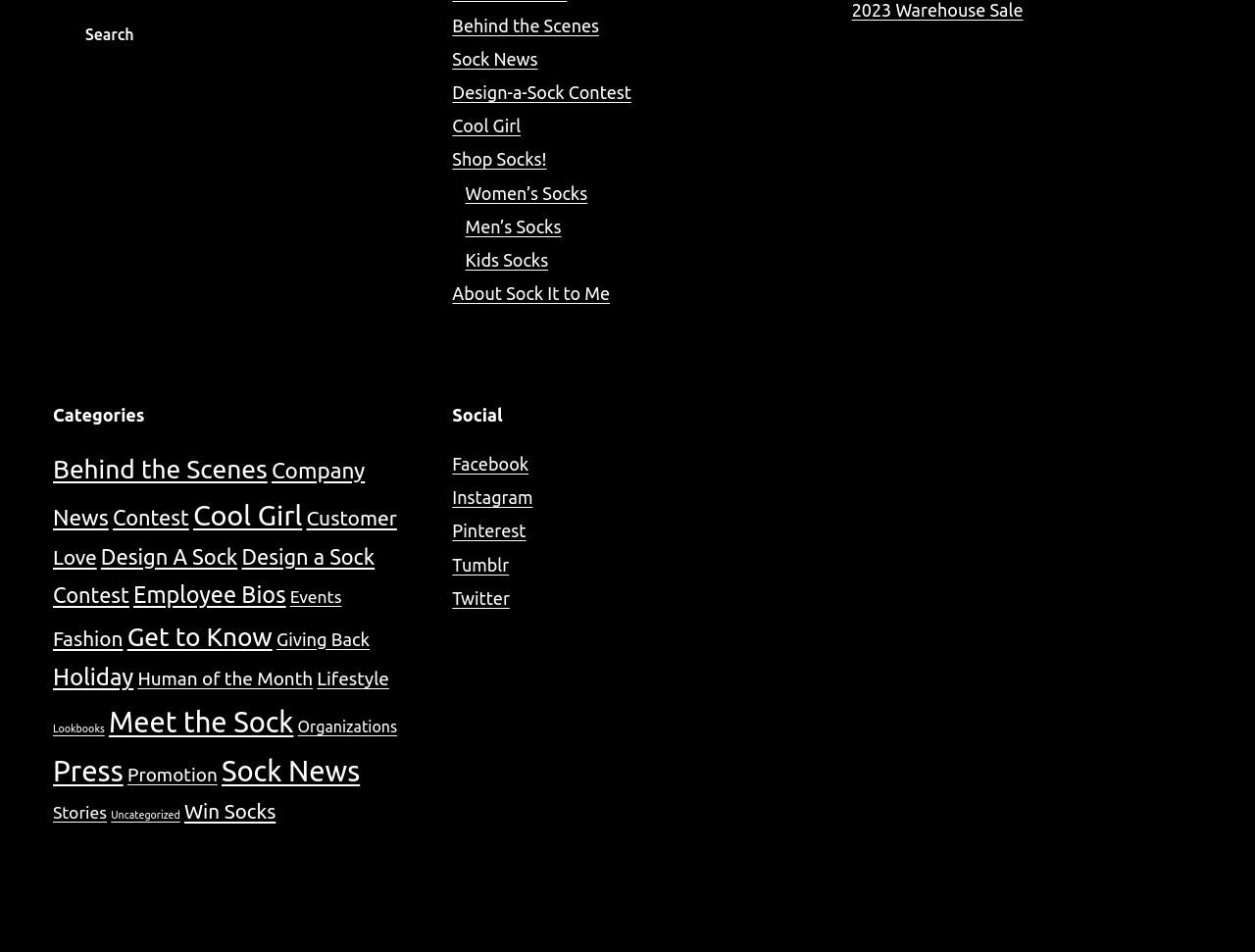Provide your answer in a single word or phrase: 
How many items are in the 'Meet the Sock' category?

154